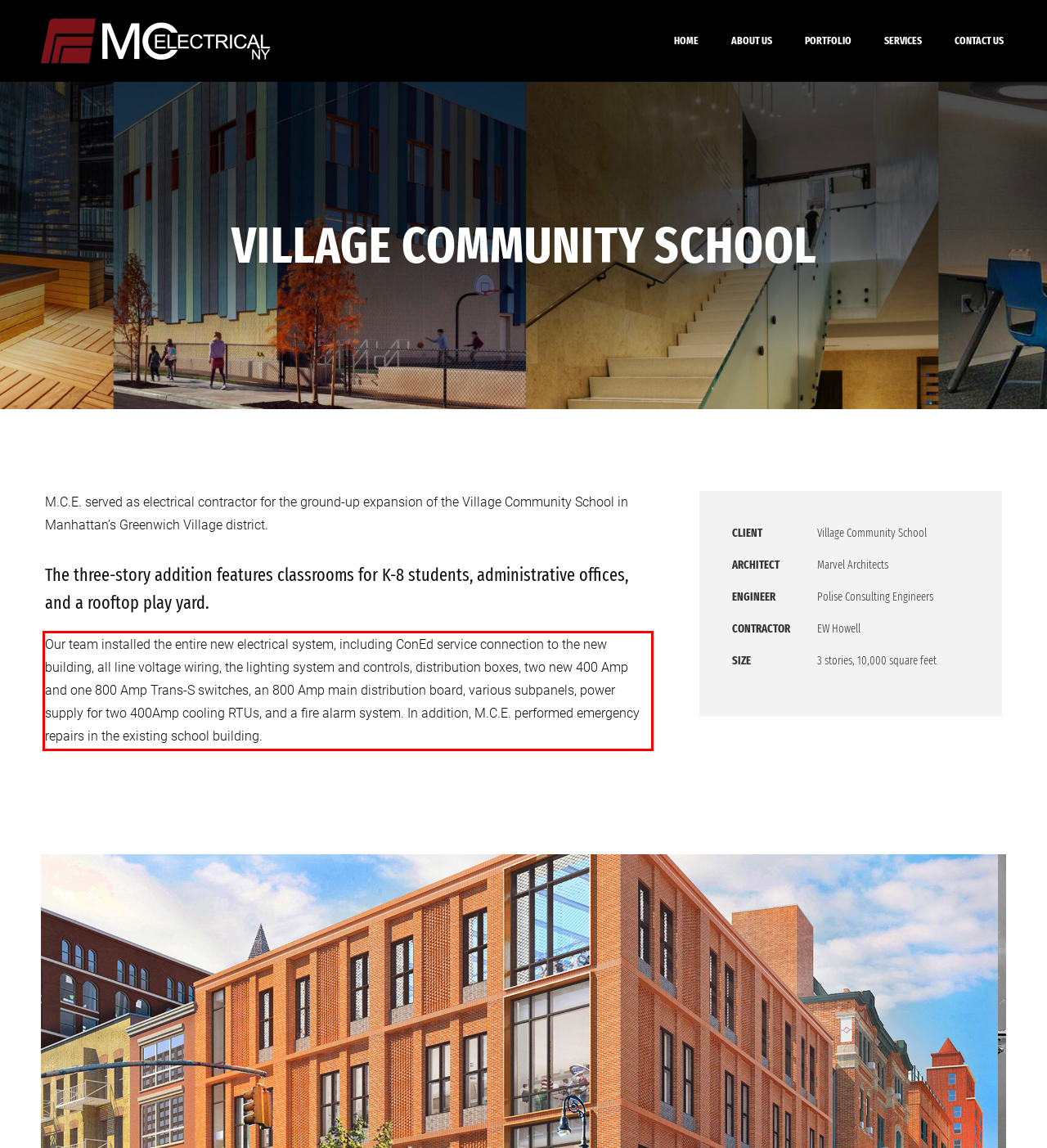Using the provided screenshot of a webpage, recognize the text inside the red rectangle bounding box by performing OCR.

Our team installed the entire new electrical system, including ConEd service connection to the new building, all line voltage wiring, the lighting system and controls, distribution boxes, two new 400 Amp and one 800 Amp Trans-S switches, an 800 Amp main distribution board, various subpanels, power supply for two 400Amp cooling RTUs, and a fire alarm system. In addition, M.C.E. performed emergency repairs in the existing school building.